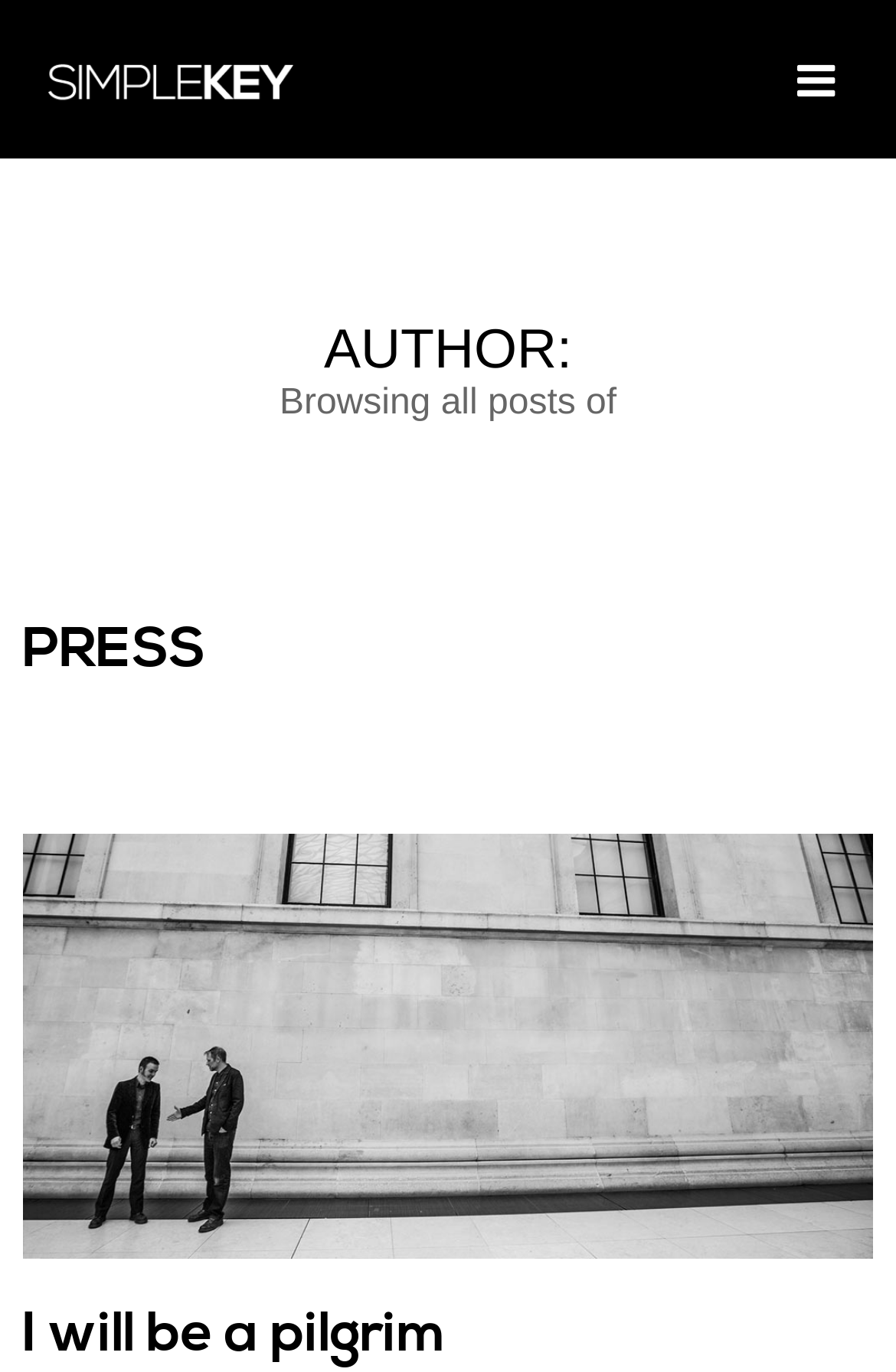Respond with a single word or phrase to the following question:
What is the name of the image?

Arch Garrison